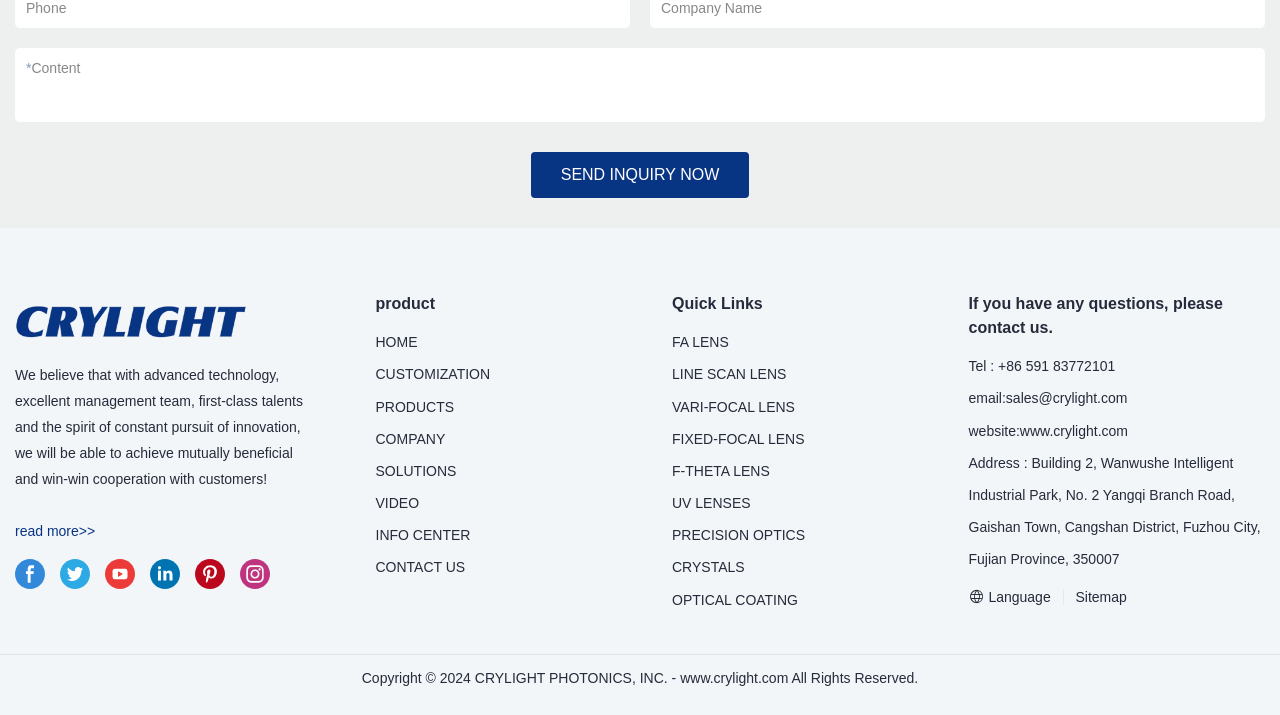What is the company's mission?
Using the image provided, answer with just one word or phrase.

Mutually beneficial cooperation